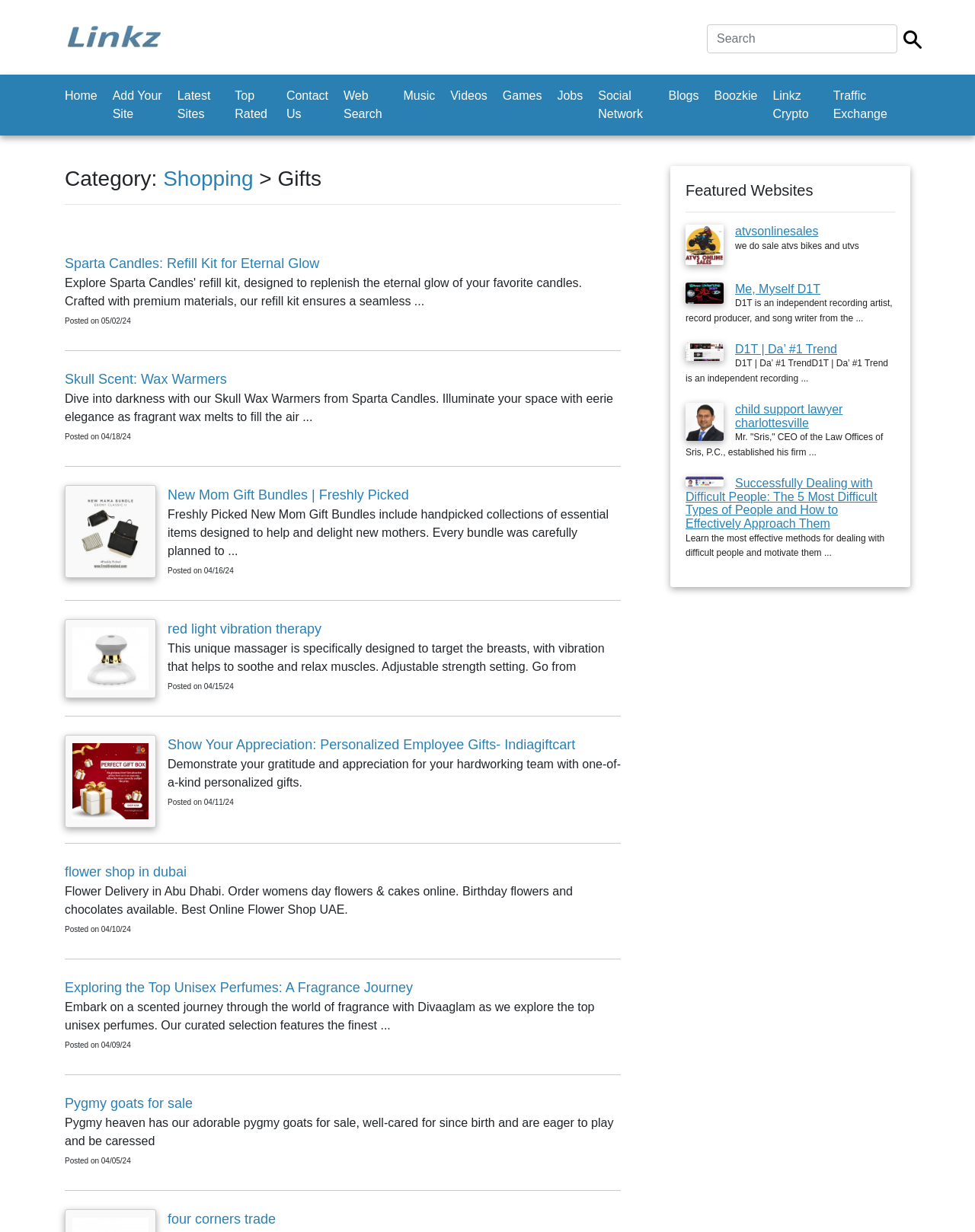Give a short answer using one word or phrase for the question:
What is the purpose of the 'Search' textbox?

To search for gifts